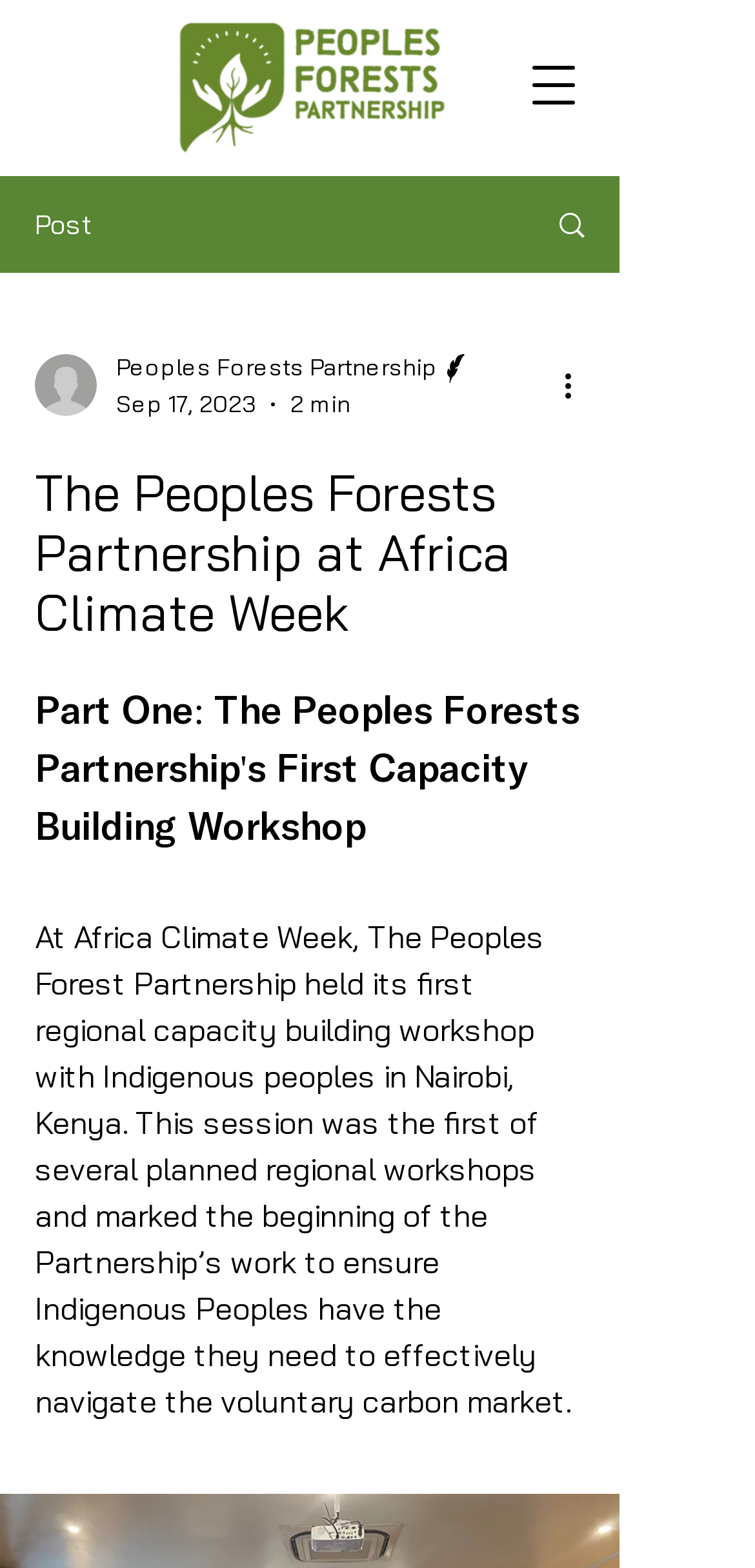Provide the bounding box coordinates of the HTML element described as: "aria-label="Open Menu"". The bounding box coordinates should be four float numbers between 0 and 1, i.e., [left, top, right, bottom].

None